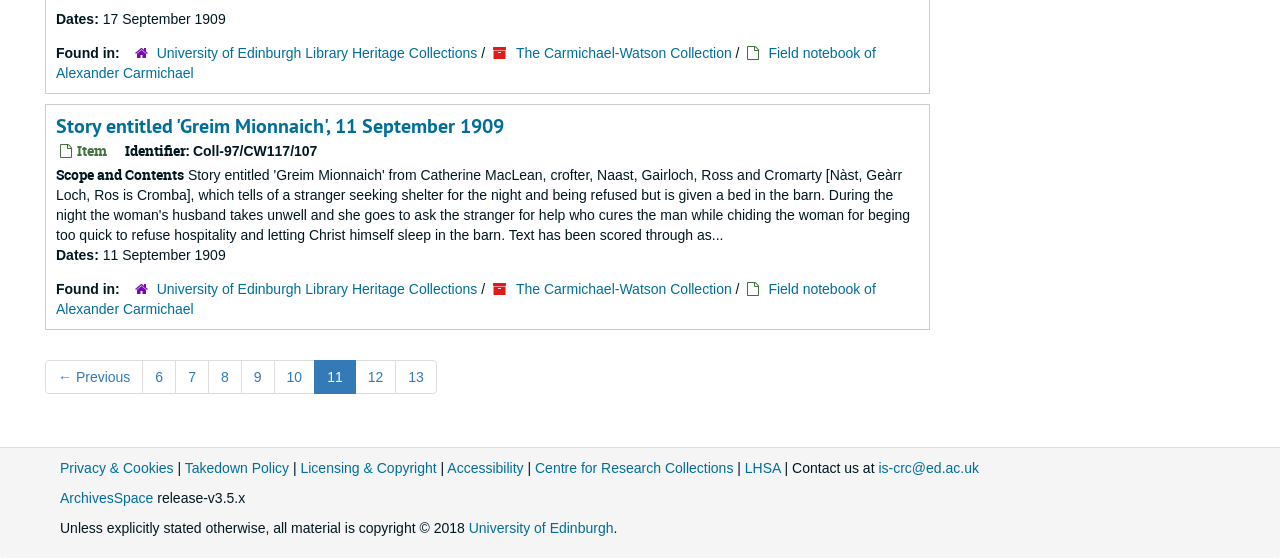What is the identifier of the item?
Please provide a comprehensive answer based on the contents of the image.

The identifier of the item can be found in the static text 'Coll-97/CW117/107' which is located below the heading 'Story entitled 'Greim Mionnaich', 11 September 1909'. This static text has a bounding box with coordinates [0.151, 0.256, 0.248, 0.285] and is a child element of the root element.